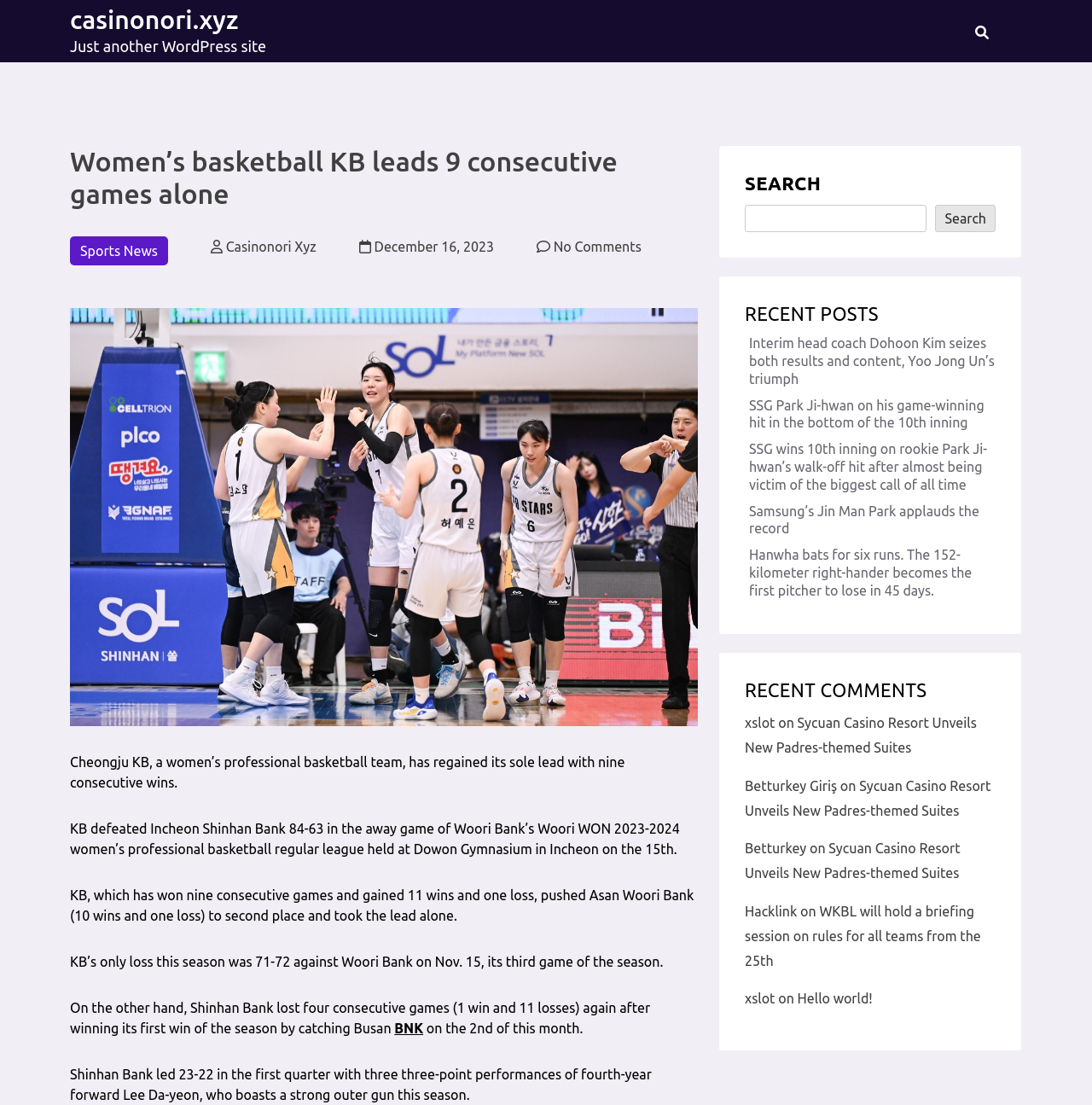Provide the bounding box coordinates for the area that should be clicked to complete the instruction: "Visit the website 'casinonori.xyz'".

[0.064, 0.004, 0.244, 0.053]